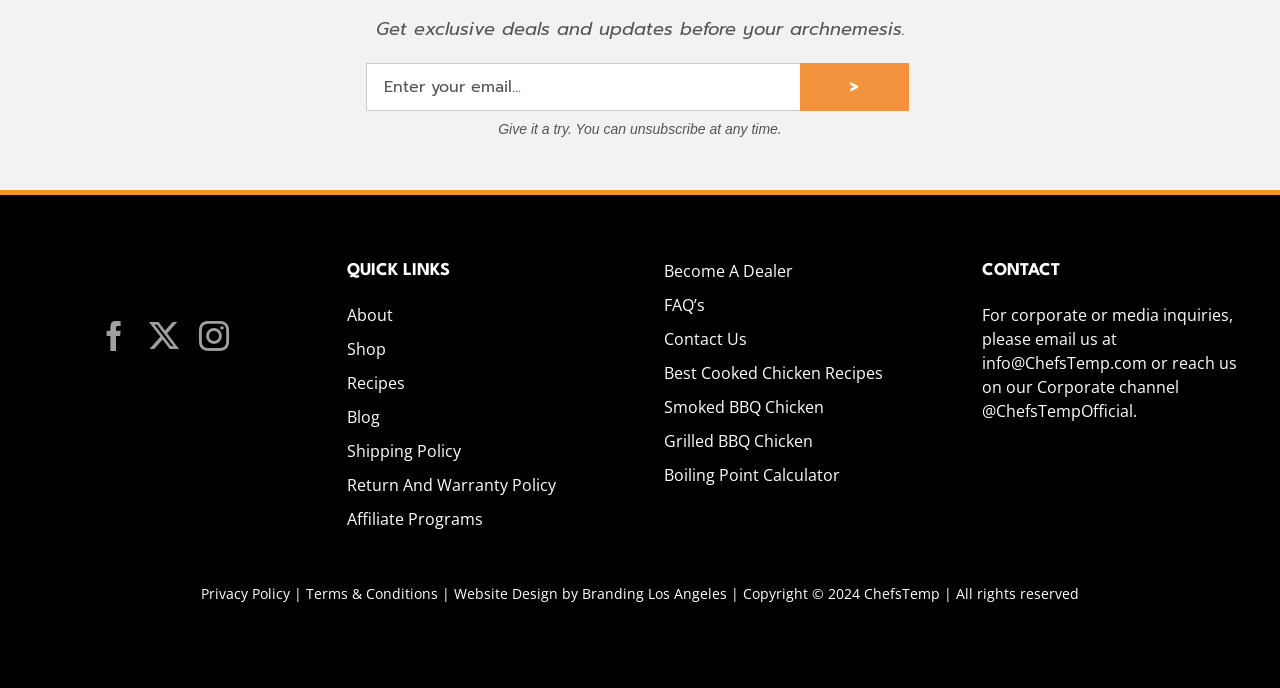Provide a single word or phrase to answer the given question: 
What type of links are provided in the QUICK LINKS section?

Various links